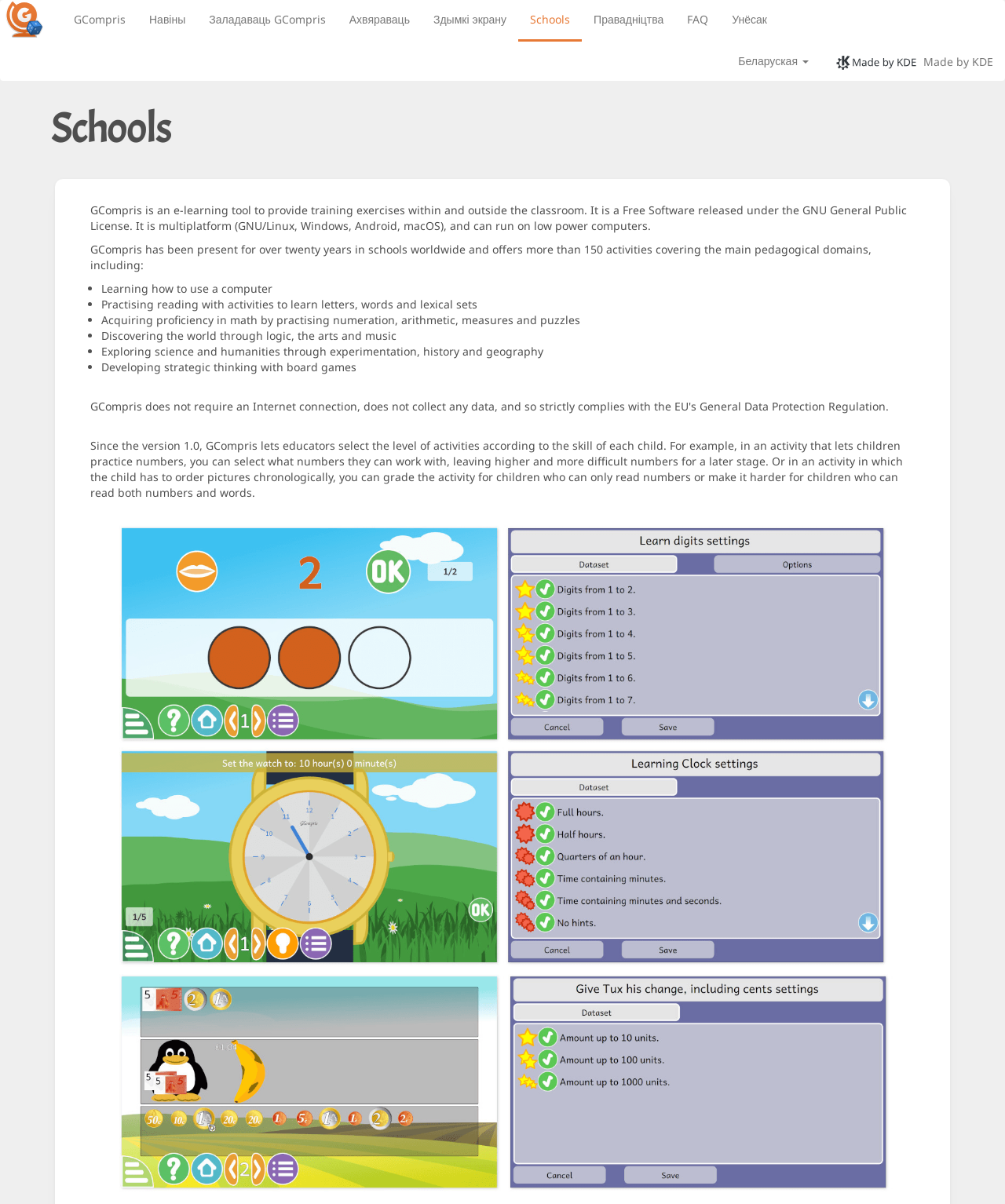Provide the bounding box for the UI element matching this description: "Made by KDE".

[0.816, 0.035, 1.0, 0.066]